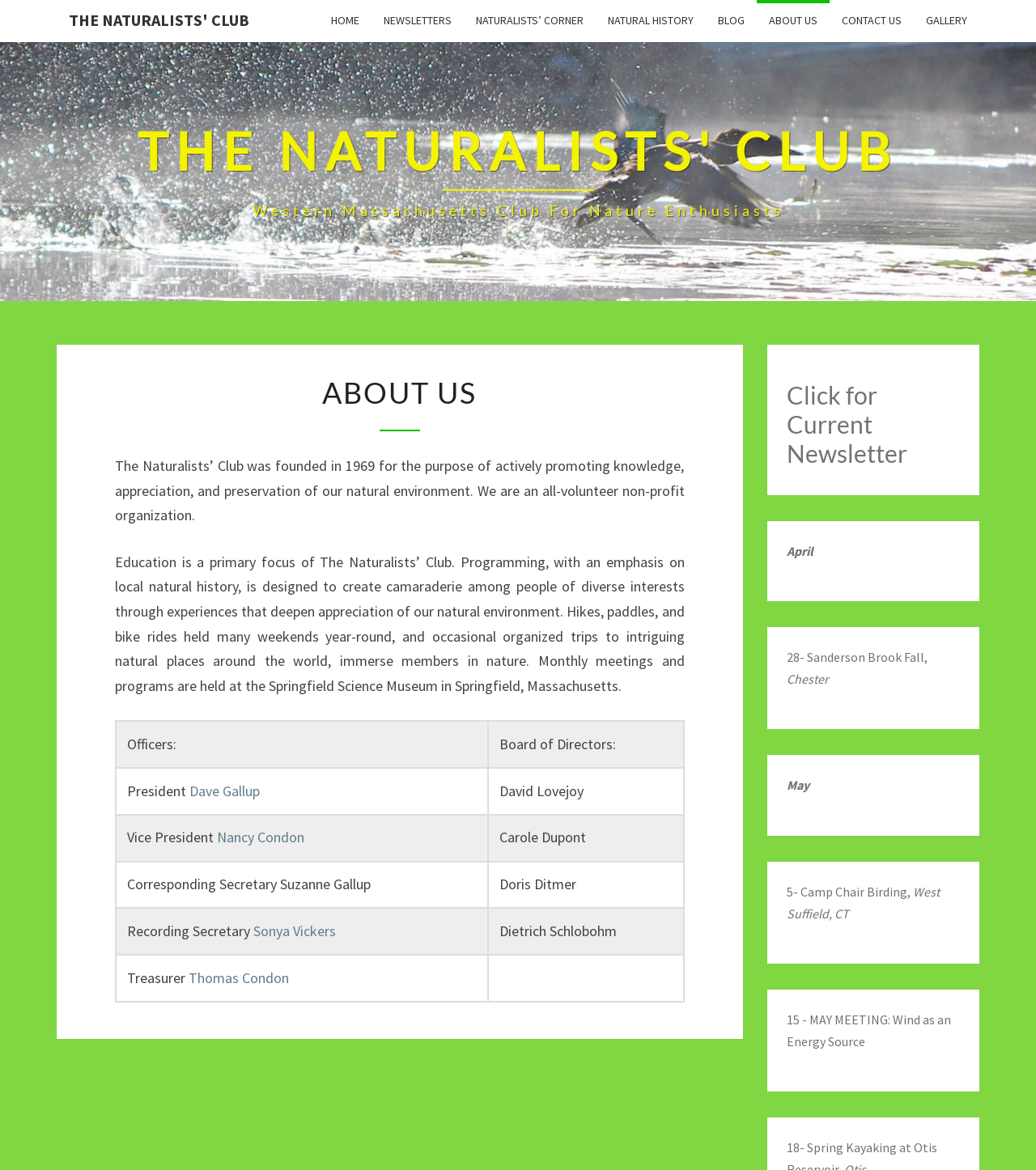What is the topic of the May meeting?
Please ensure your answer is as detailed and informative as possible.

The topic of the May meeting can be found in the StaticText element with the text '15 - MAY MEETING: Wind as an Energy Source'.